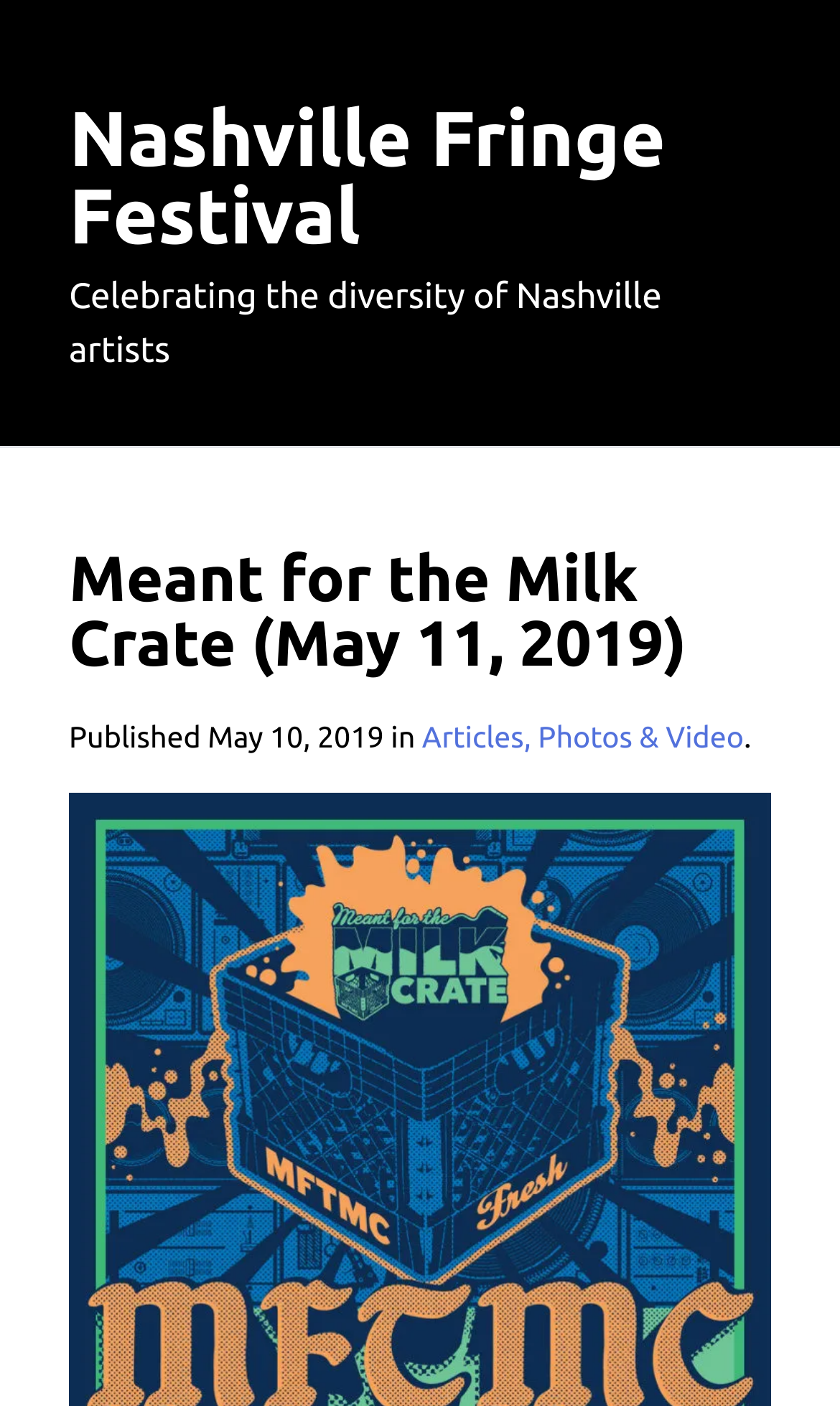Generate a thorough explanation of the webpage's elements.

The webpage appears to be an event page for "Meant for the Milk Crate" show, which took place on May 11, 2019, at The Cobra in East Nashville. 

At the top-left corner, there is a "Skip to content" link. Next to it, a large heading displays "Nashville Fringe Festival", with a link to the festival's page below it. 

Below the festival heading, a short paragraph describes the festival, stating that it celebrates the diversity of Nashville artists. 

Further down, a prominent heading announces the event "Meant for the Milk Crate (May 11, 2019)". Below this heading, there is a publication information section, which includes the text "Published", a timestamp showing "May 10, 2019", the word "in", and a link to "Articles, Photos & Video" related to the event. A period follows the link.